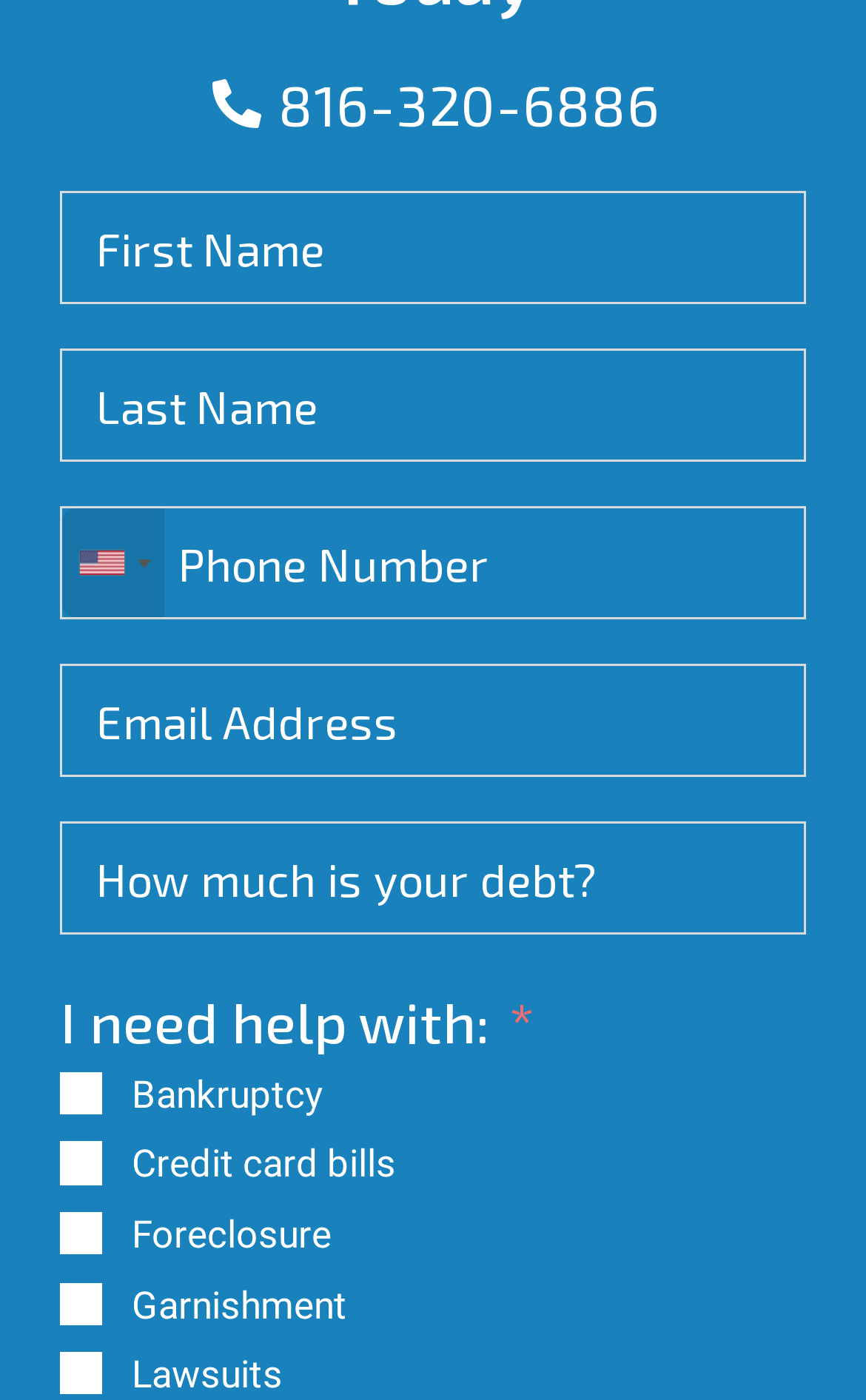Please specify the bounding box coordinates of the element that should be clicked to execute the given instruction: 'Select telephone country code'. Ensure the coordinates are four float numbers between 0 and 1, expressed as [left, top, right, bottom].

[0.073, 0.363, 0.191, 0.441]